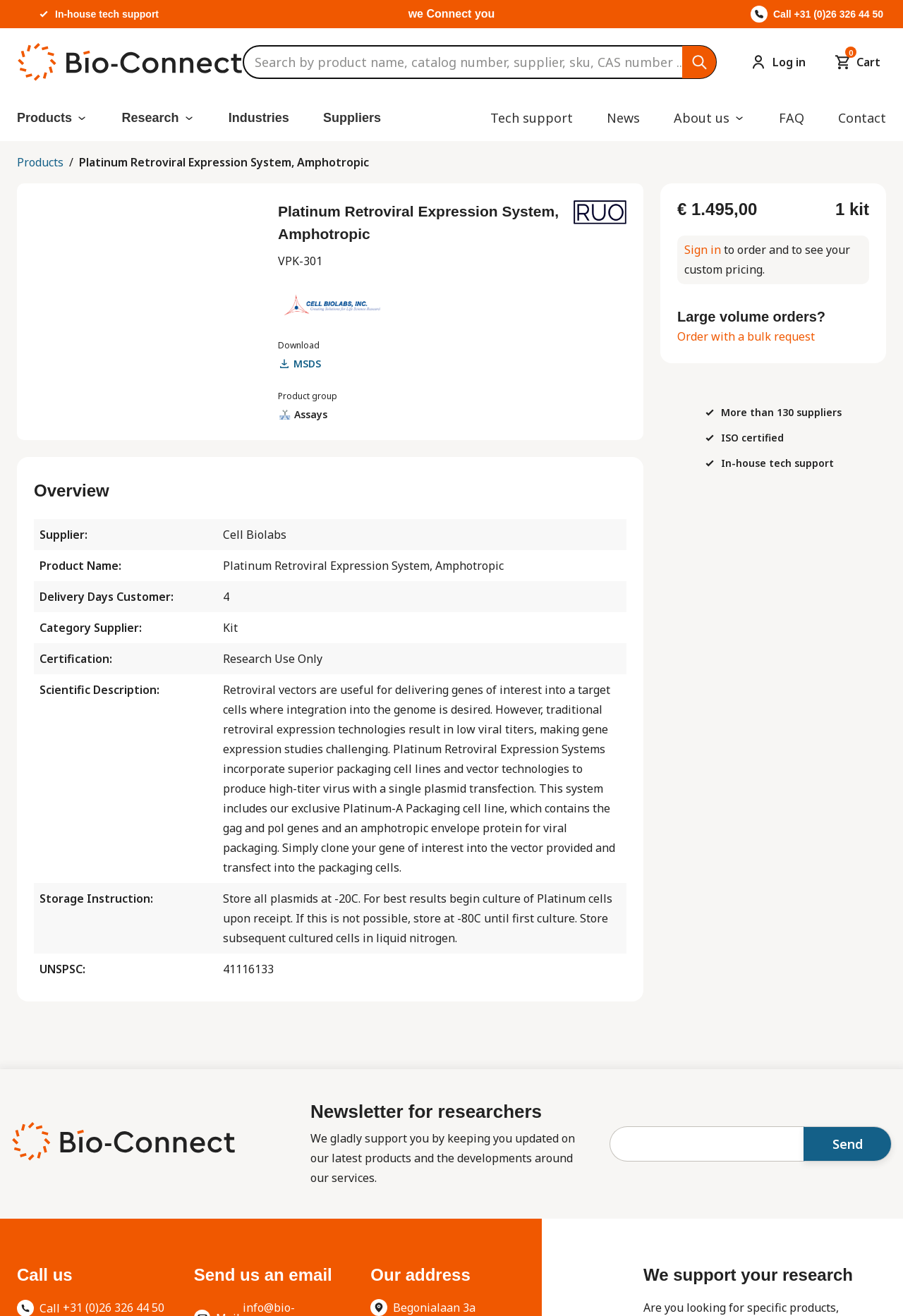Identify and extract the main heading from the webpage.

Platinum Retroviral Expression System, Amphotropic